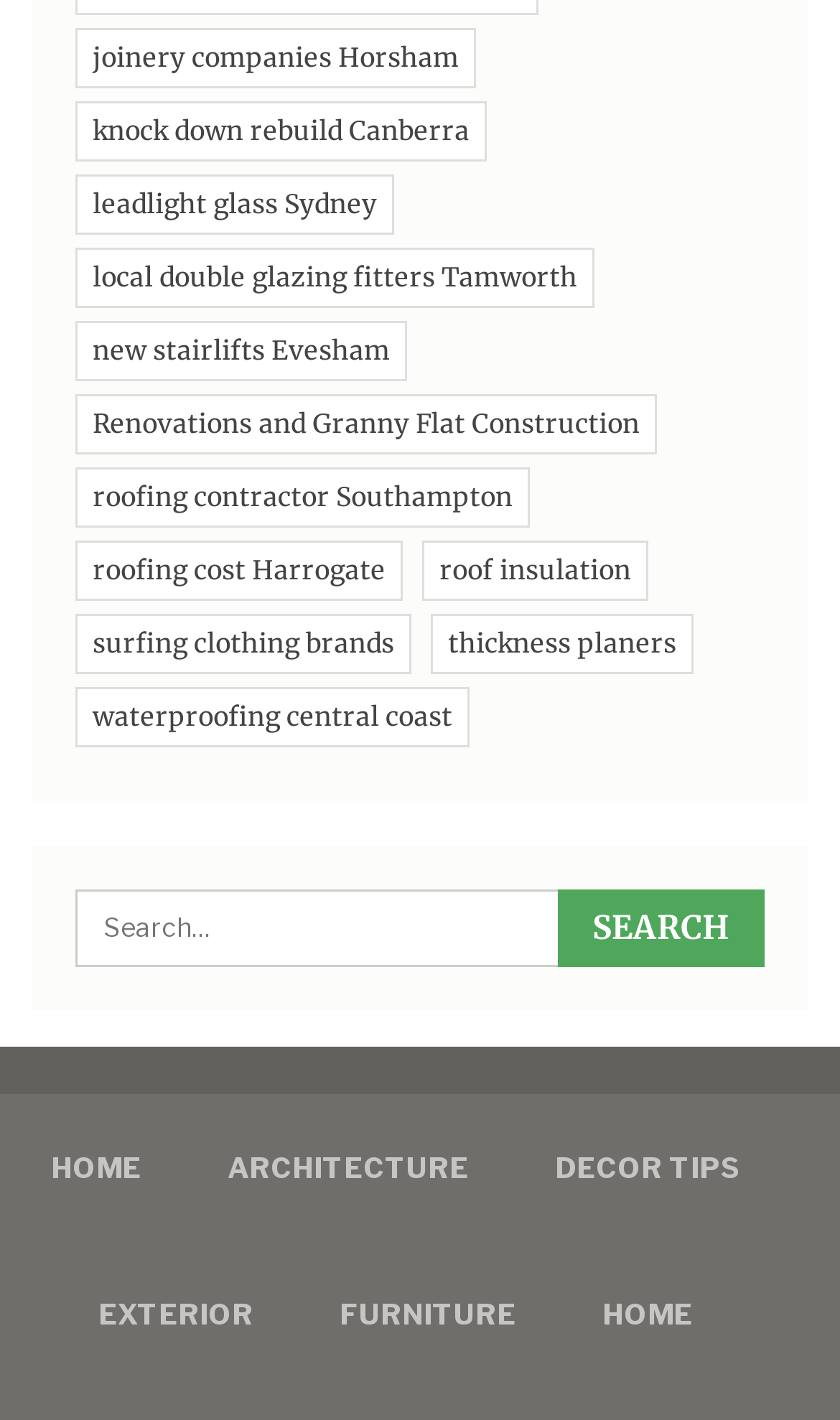Answer succinctly with a single word or phrase:
How many links are there on the webpage?

18